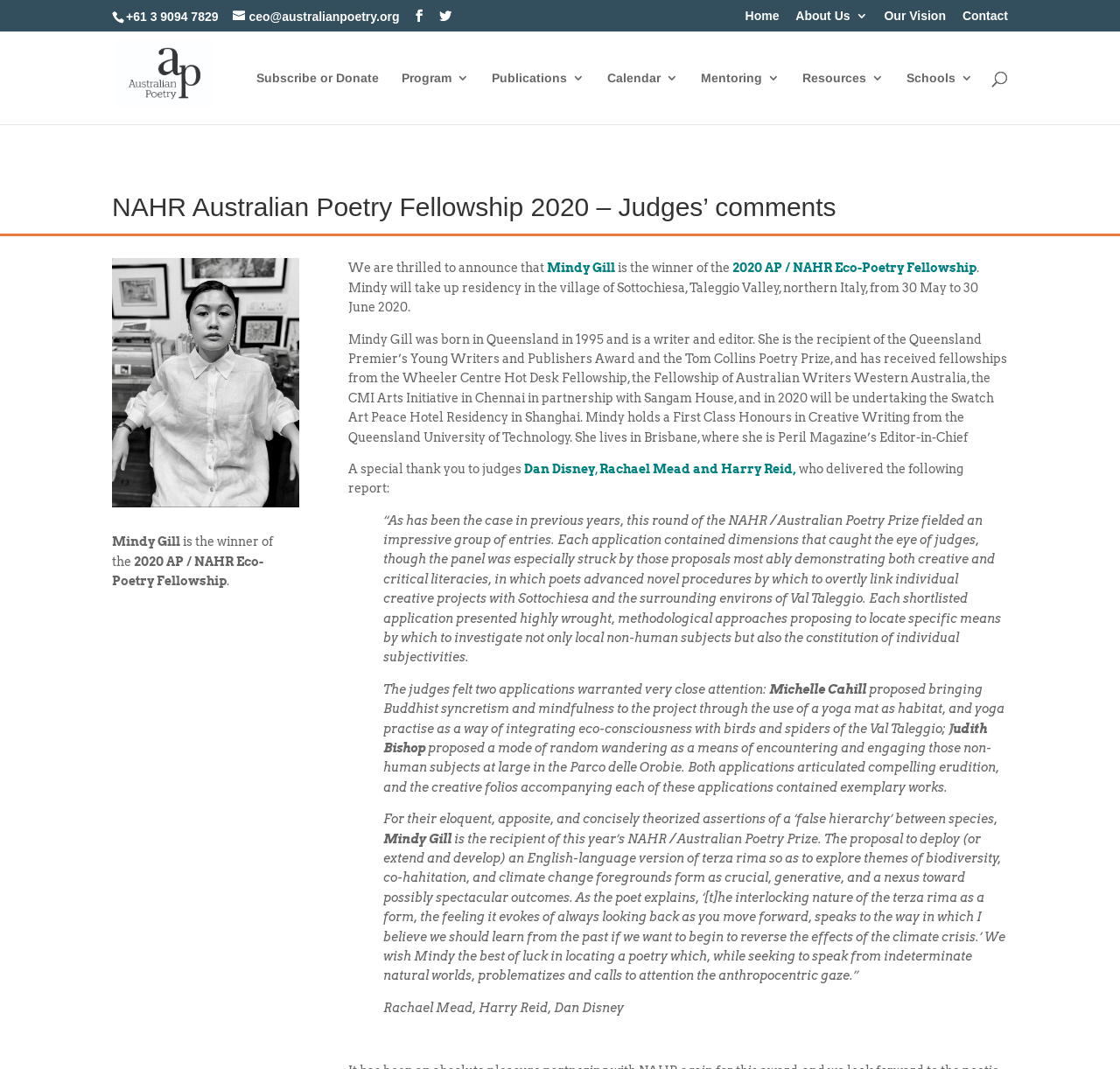Please provide a comprehensive response to the question based on the details in the image: What is the location of the residency program?

I found the location of the residency program by reading the main content of the webpage, which describes the program. The location is mentioned in a static text element as 'Sottochiesa, Taleggio Valley, northern Italy'.